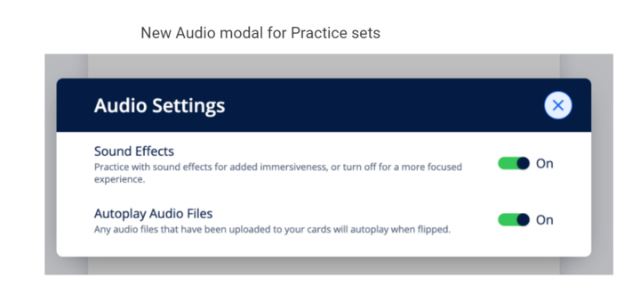Generate an elaborate caption for the image.

The image showcases a newly designed audio settings modal for practice sets, aimed at enhancing the learning experience for users. At the top, the header "Audio Settings" clearly indicates the purpose of the modal. The modal features two main options: "Sound Effects" and "Autoplay Audio Files." 

The "Sound Effects" setting allows users to add elements of immersion to their practice sessions, with an option to toggle this feature on or off for a more focused experience. Below it, the "Autoplay Audio Files" setting ensures that any uploaded audio files will play automatically when the corresponding cards are flipped, enhancing interactivity. Both options have distinct toggles, currently set to "On," promising a customizable audio experience as users engage with their practice sets. This visual update reflects the platform's commitment to providing educators and students with engaging and functional tools.